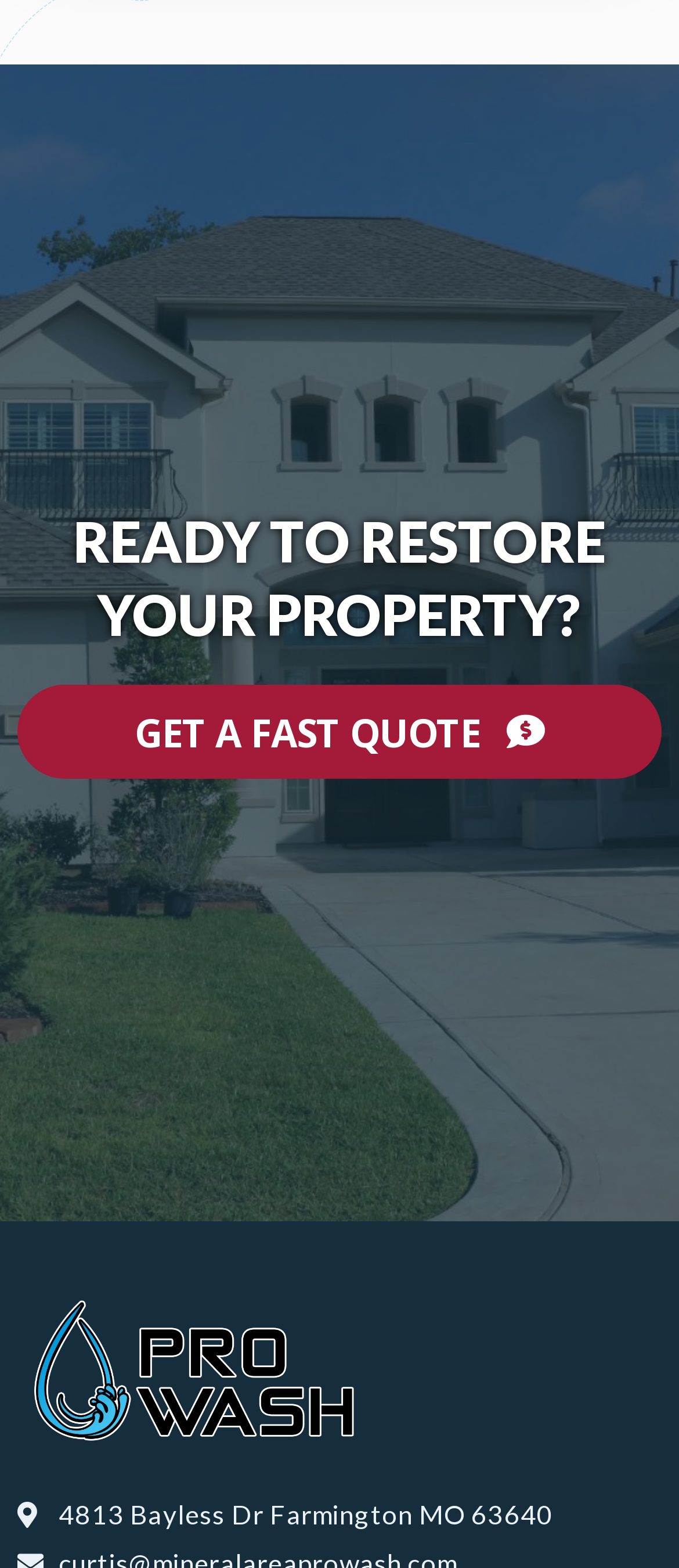Based on the element description Our Service Area, identify the bounding box of the UI element in the given webpage screenshot. The coordinates should be in the format (top-left x, top-left y, bottom-right x, bottom-right y) and must be between 0 and 1.

[0.031, 0.516, 0.467, 0.543]